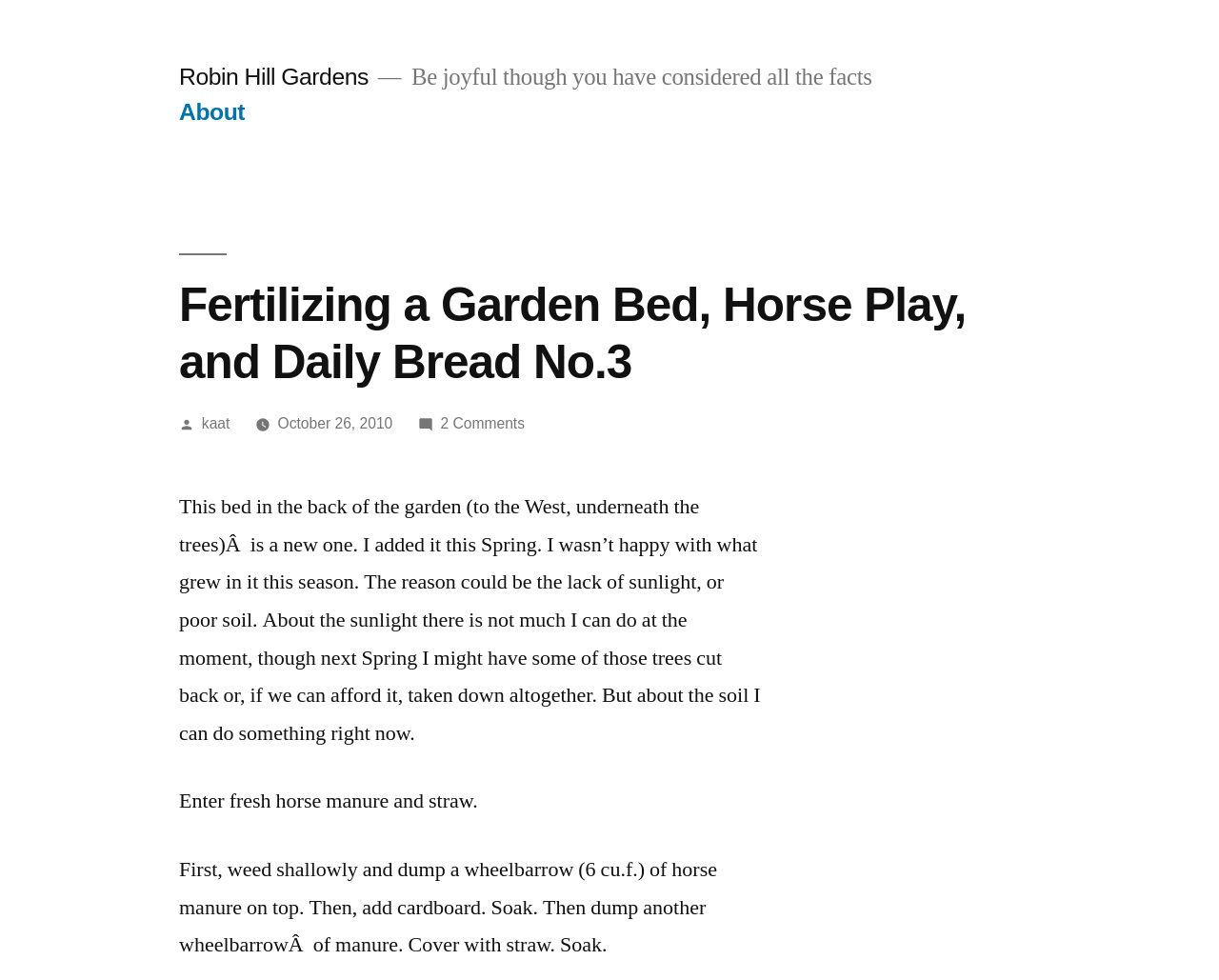What is the author's concern about the garden bed?
Using the image, give a concise answer in the form of a single word or short phrase.

Lack of sunlight or poor soil